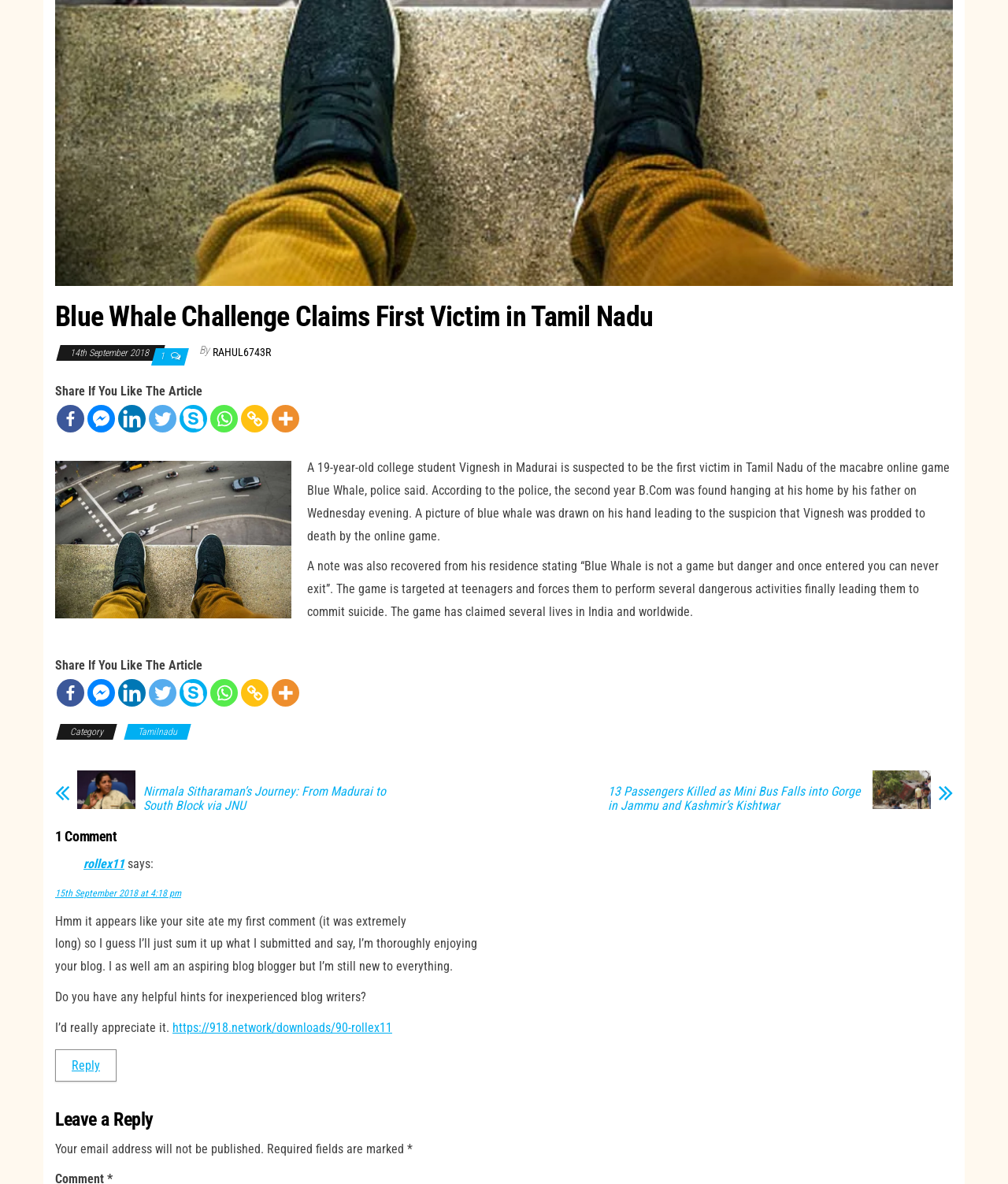Please specify the bounding box coordinates in the format (top-left x, top-left y, bottom-right x, bottom-right y), with all values as floating point numbers between 0 and 1. Identify the bounding box of the UI element described by: aria-label="Copy Link" title="Copy Link"

[0.239, 0.342, 0.266, 0.365]